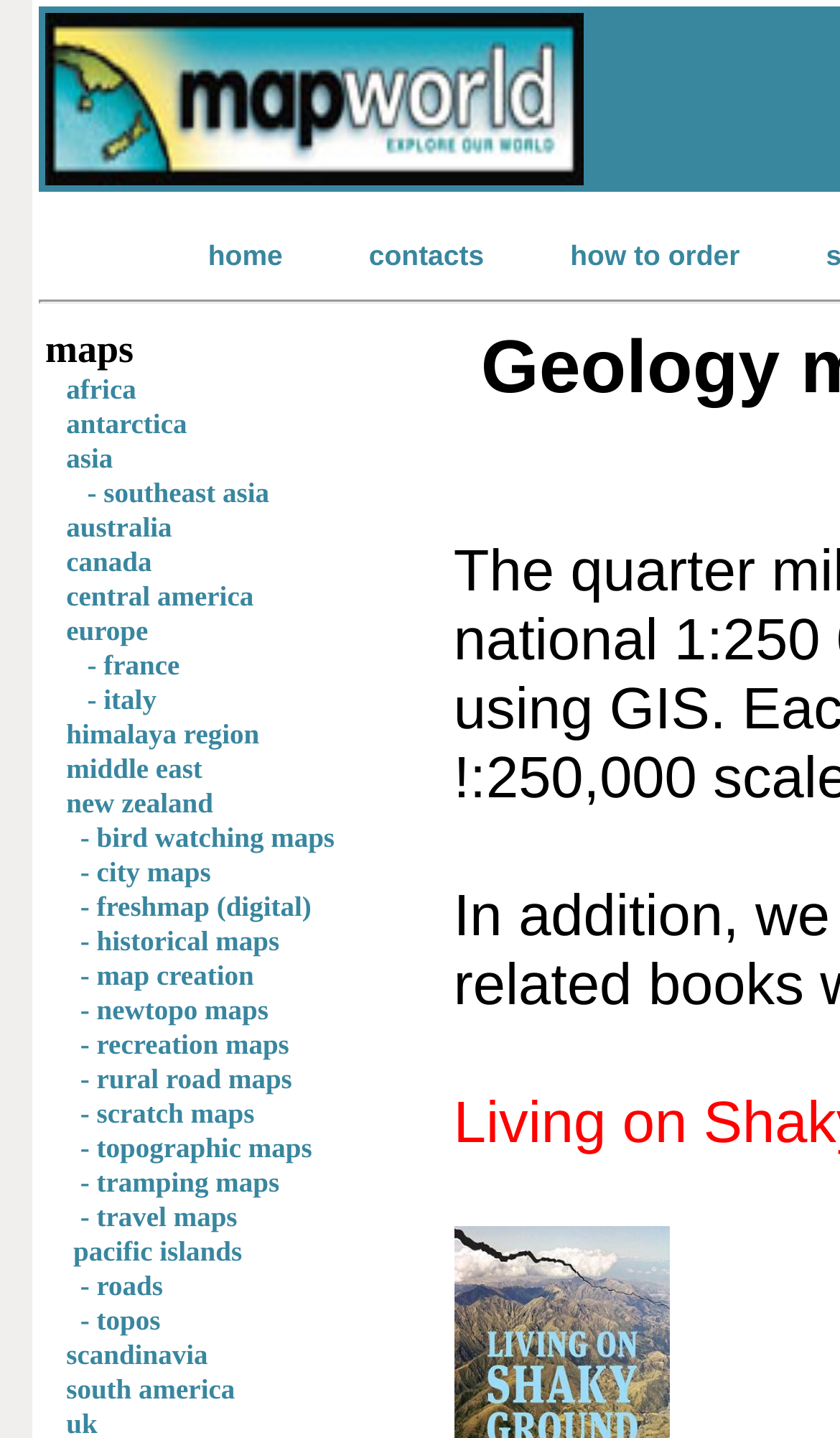Based on the element description: "contacts", identify the bounding box coordinates for this UI element. The coordinates must be four float numbers between 0 and 1, listed as [left, top, right, bottom].

[0.439, 0.165, 0.576, 0.19]